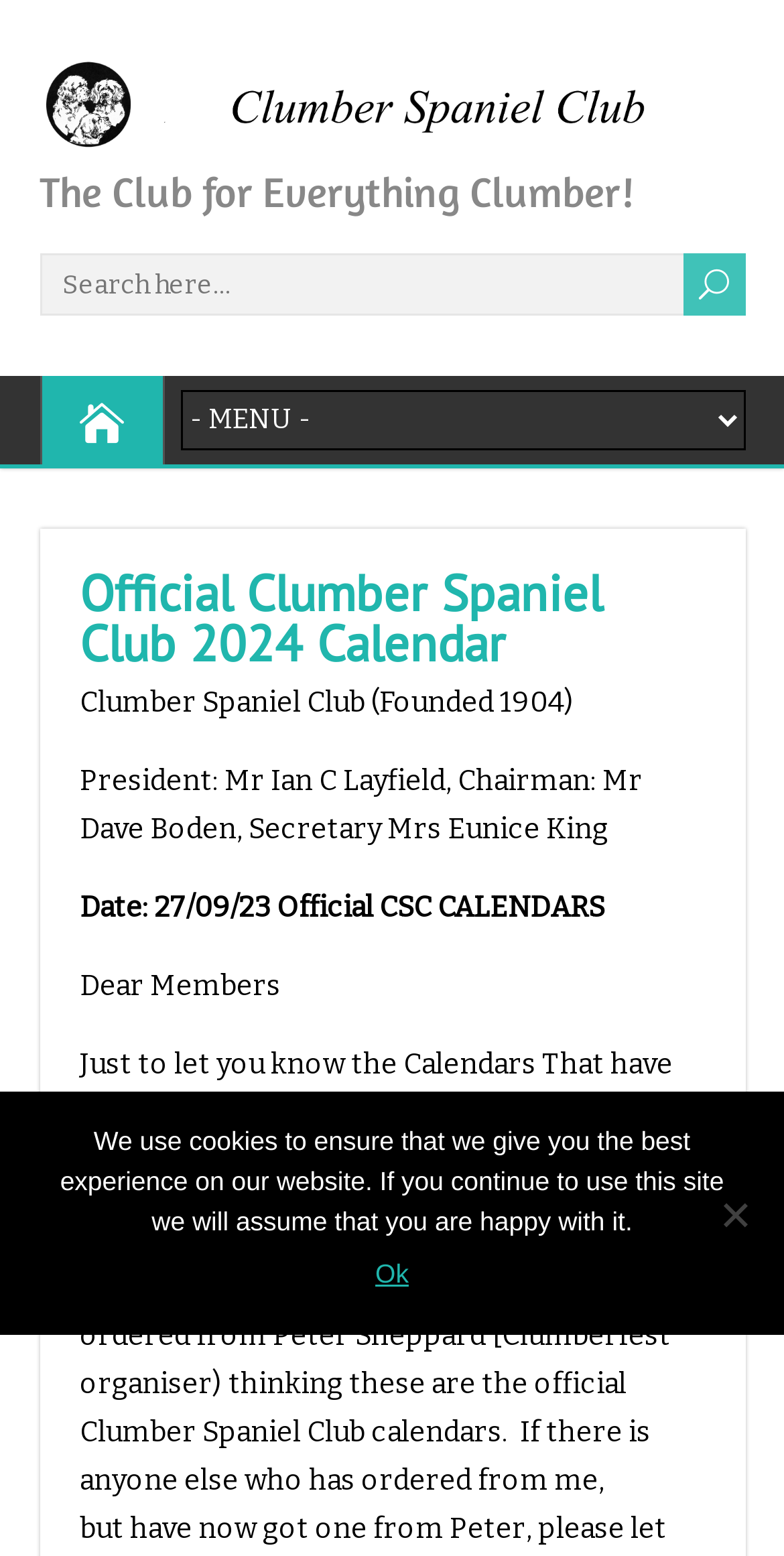What is the date mentioned on the page?
Refer to the image and provide a one-word or short phrase answer.

27/09/23